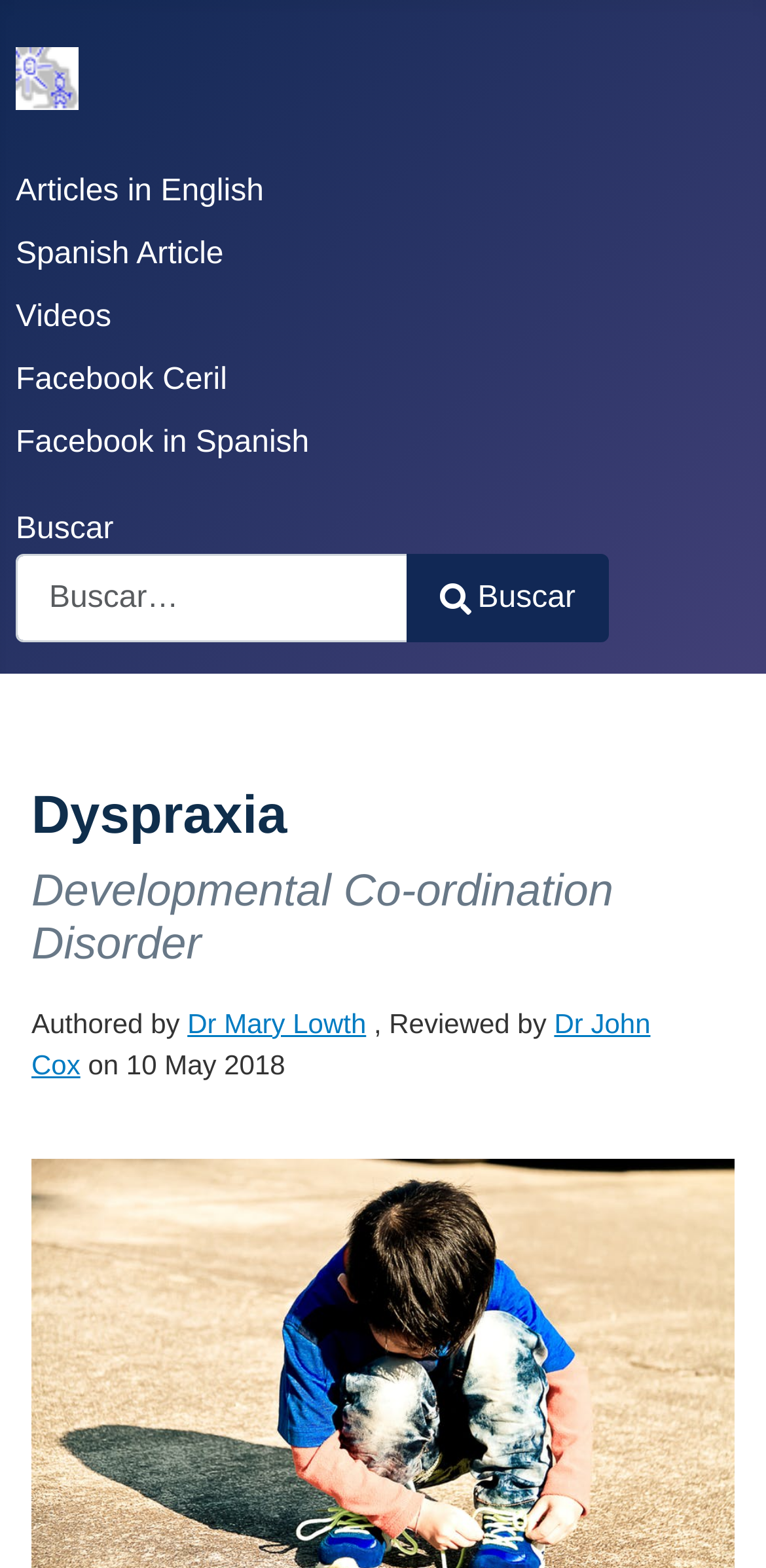Extract the main headline from the webpage and generate its text.

Dyspraxia
Developmental Co-ordination Disorder